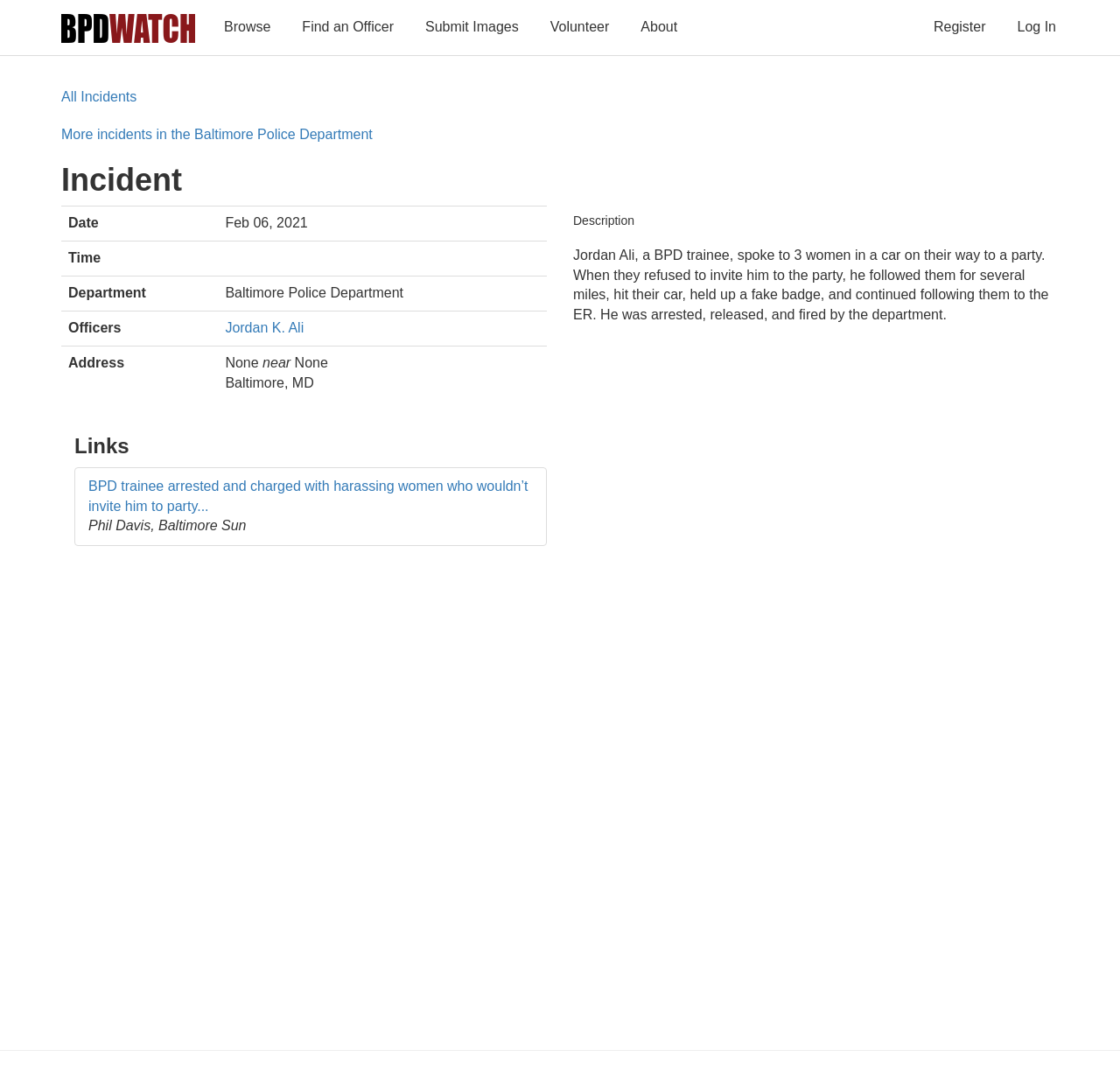Return the bounding box coordinates of the UI element that corresponds to this description: "All Incidents". The coordinates must be given as four float numbers in the range of 0 and 1, [left, top, right, bottom].

[0.055, 0.082, 0.122, 0.096]